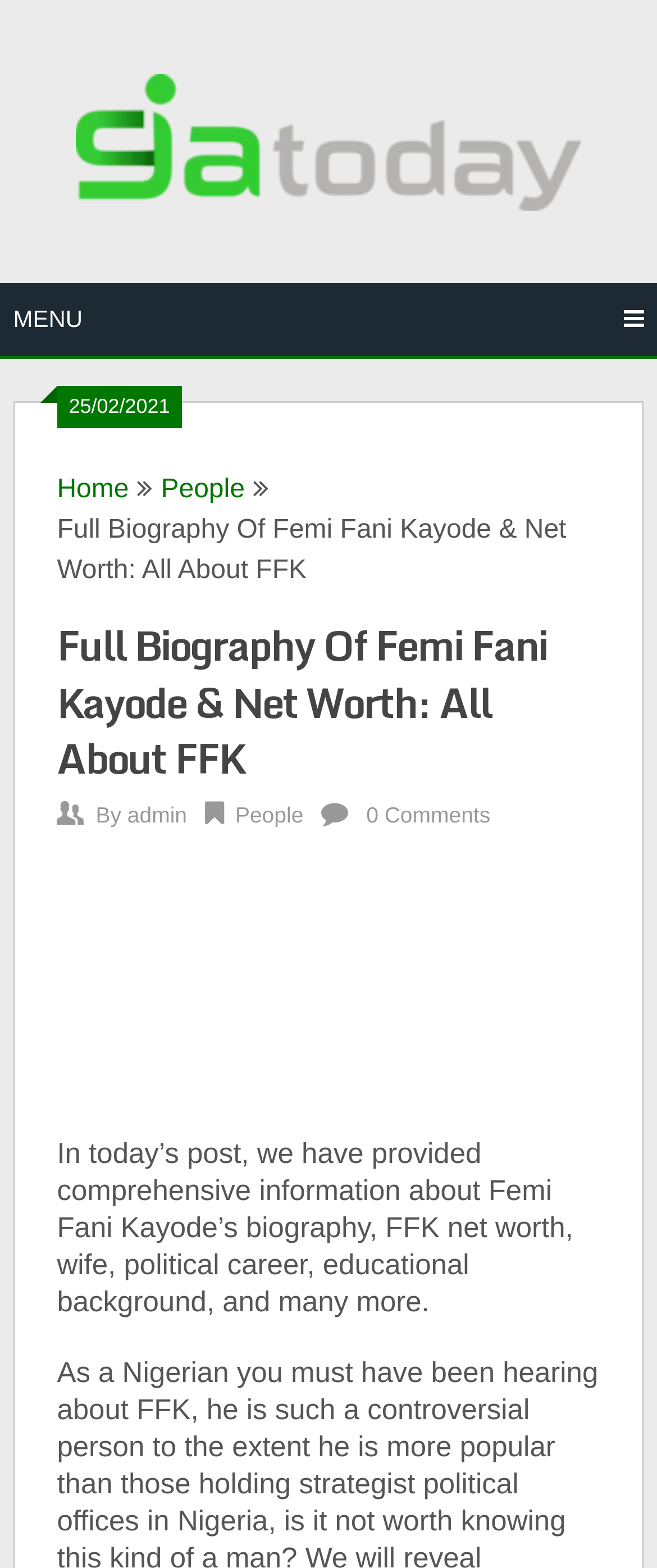Please use the details from the image to answer the following question comprehensively:
What is the topic of the article about Femi Fani Kayode?

I found the answer by looking at the main heading of the article, which mentions 'Full Biography Of Femi Fani Kayode & Net Worth'. This indicates that the topic of the article is about Femi Fani Kayode's biography and net worth.